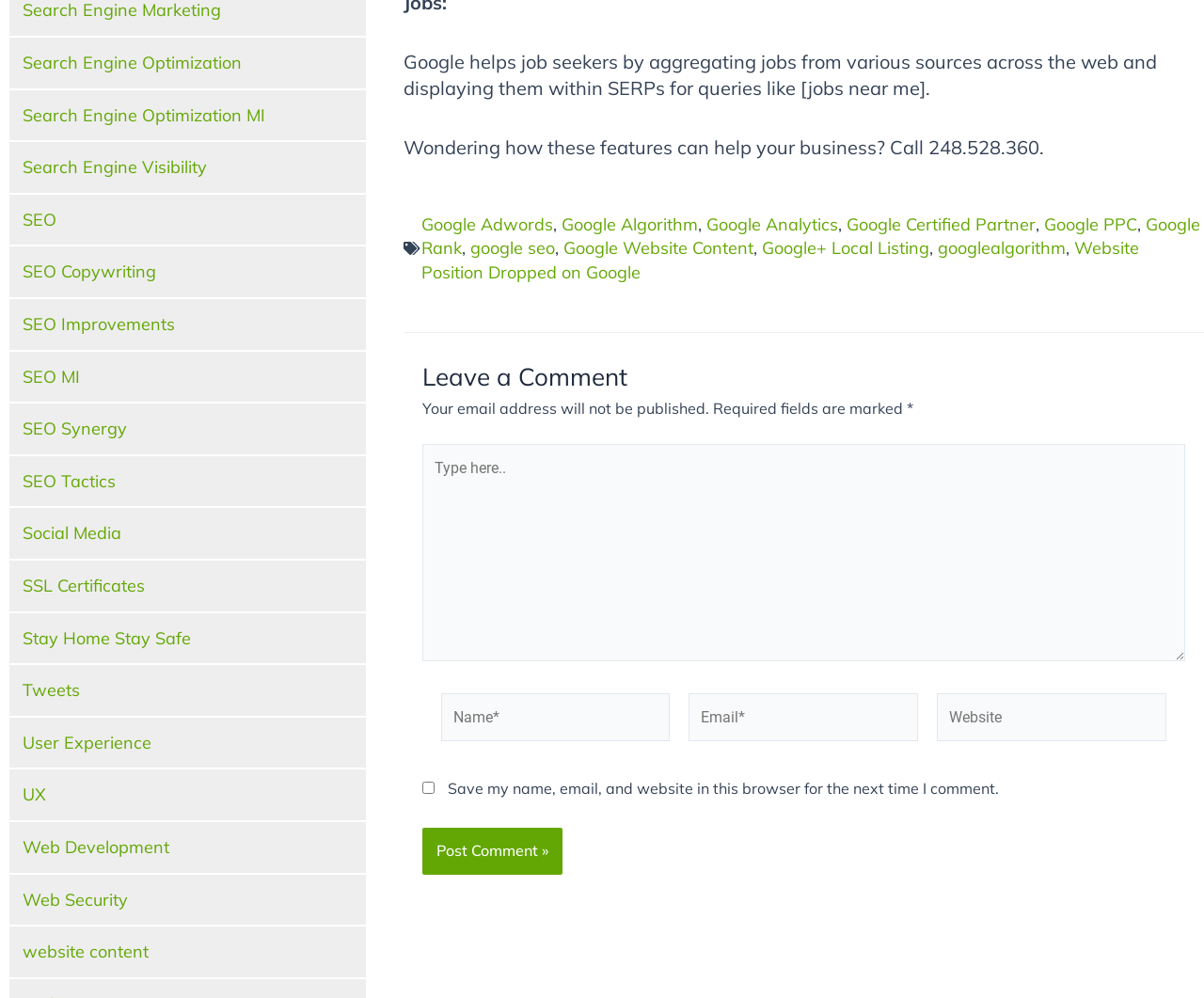Provide a short answer using a single word or phrase for the following question: 
How many links are there on this webpage?

24